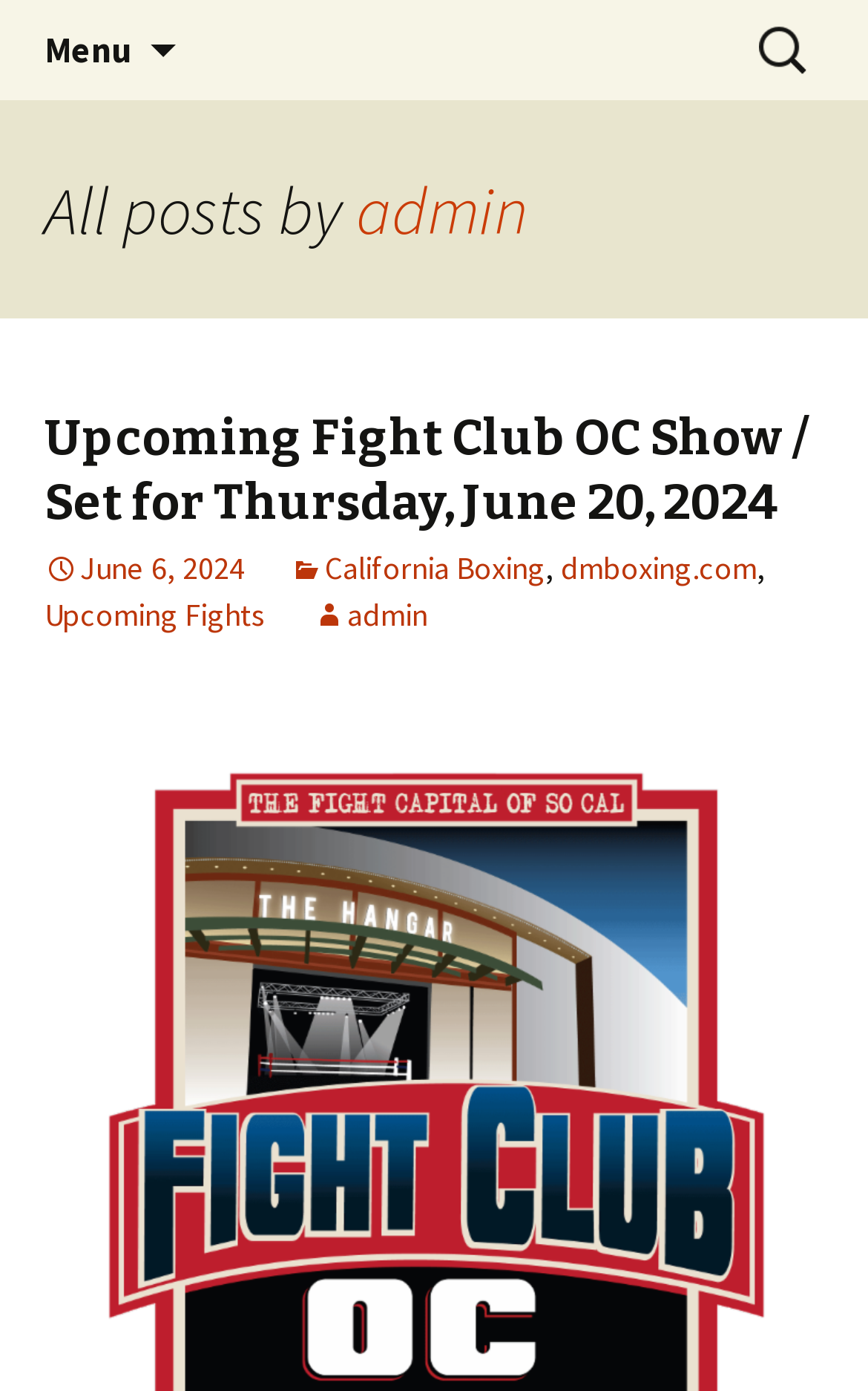Find the bounding box coordinates of the area that needs to be clicked in order to achieve the following instruction: "Click the menu button". The coordinates should be specified as four float numbers between 0 and 1, i.e., [left, top, right, bottom].

[0.0, 0.0, 0.203, 0.072]